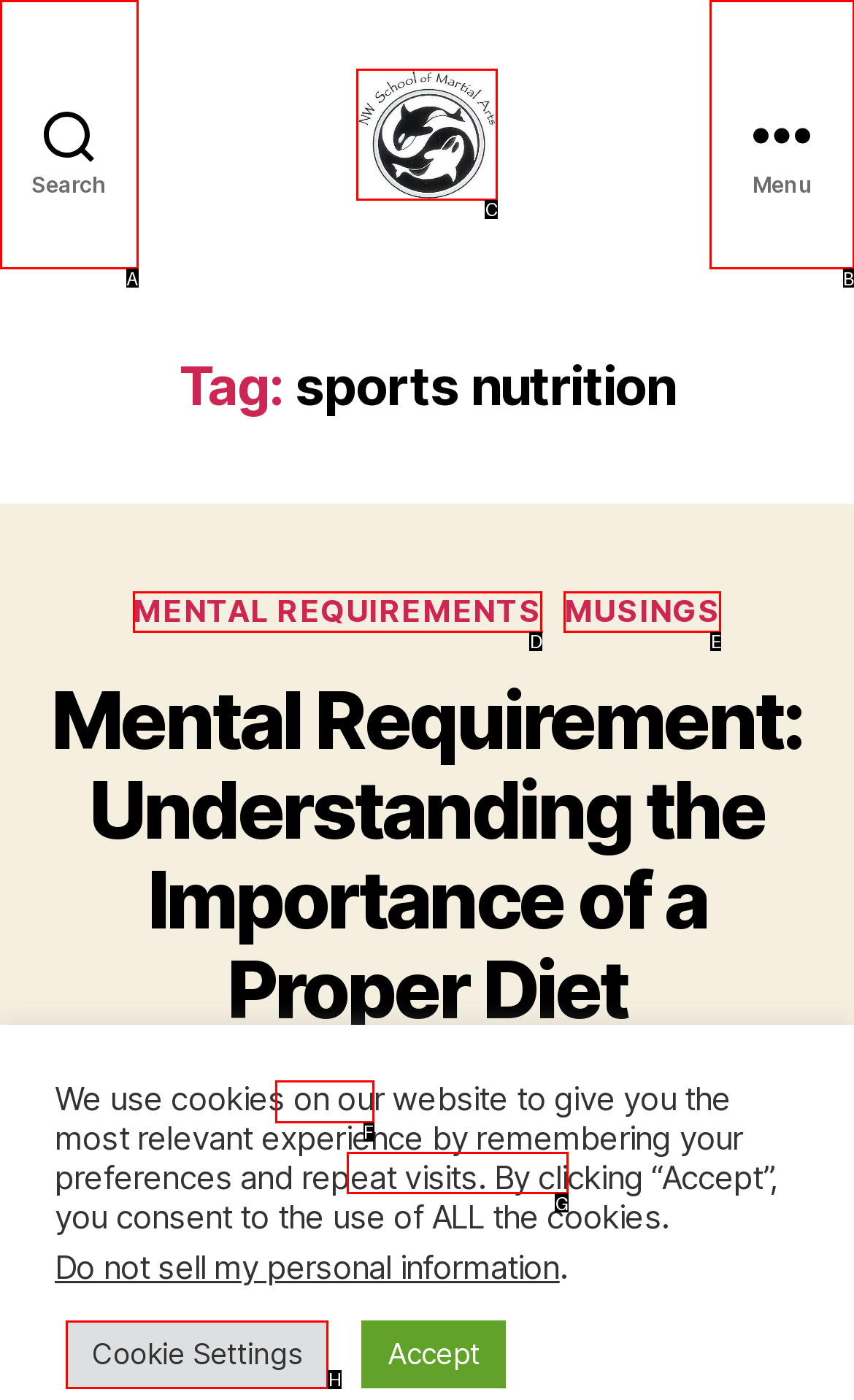From the options shown in the screenshot, tell me which lettered element I need to click to complete the task: View all posts by admin.

F